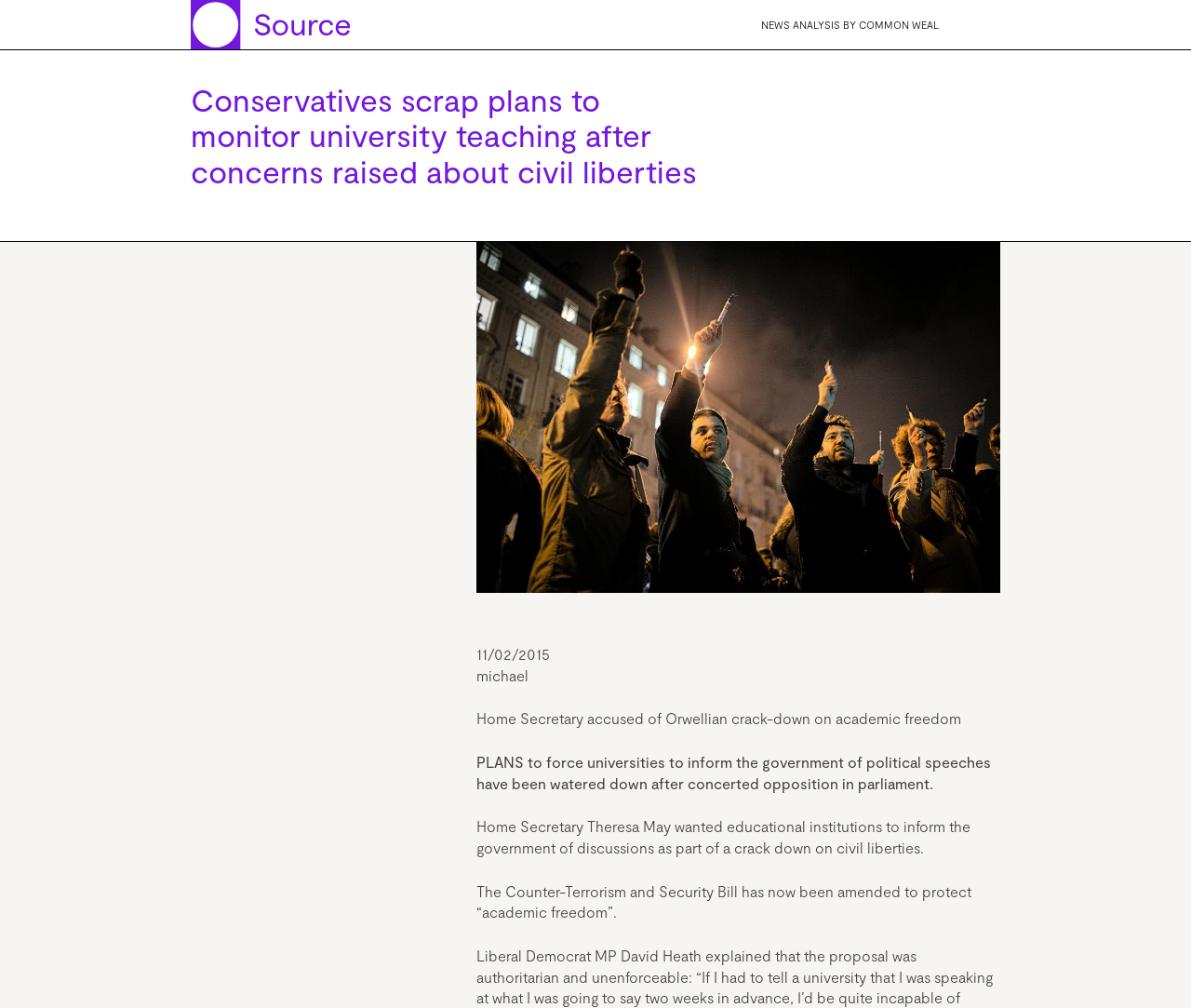Respond to the question below with a single word or phrase: What is the outcome of the opposition to the original plan?

Plans were watered down